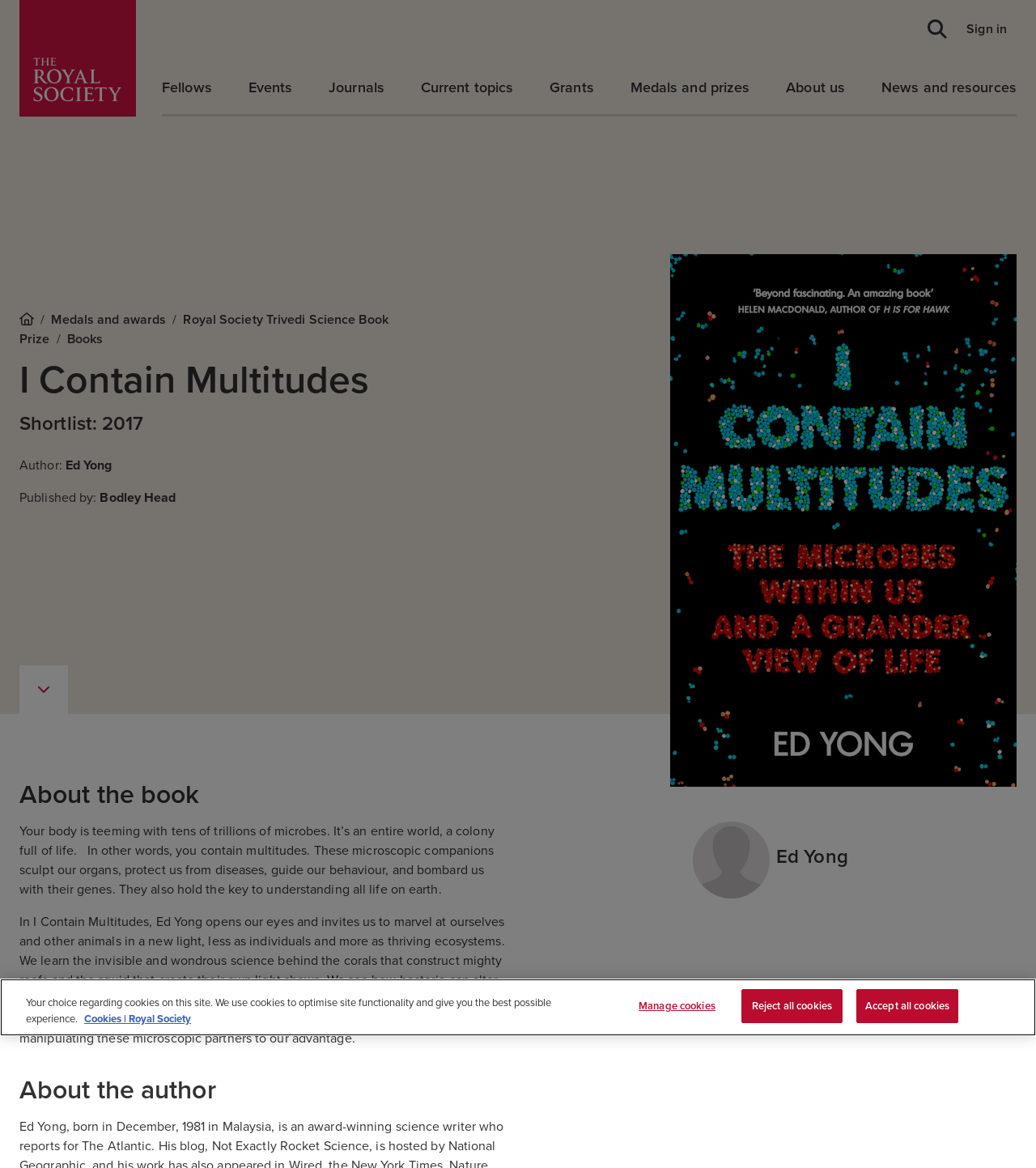Who is the author of the book?
Please provide a single word or phrase in response based on the screenshot.

Ed Yong